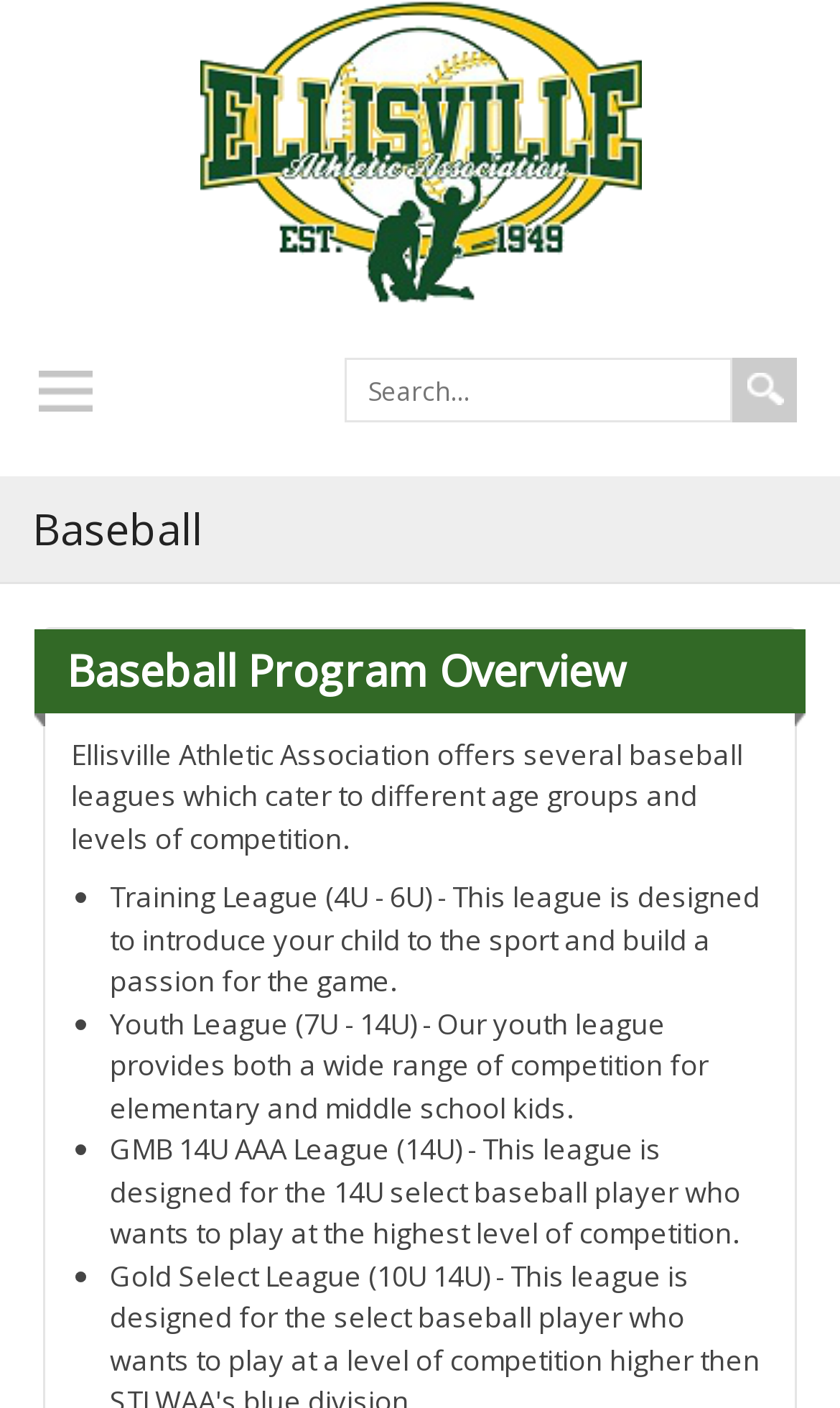What is the name of the athletic association?
Give a one-word or short-phrase answer derived from the screenshot.

Ellisville Athletic Association